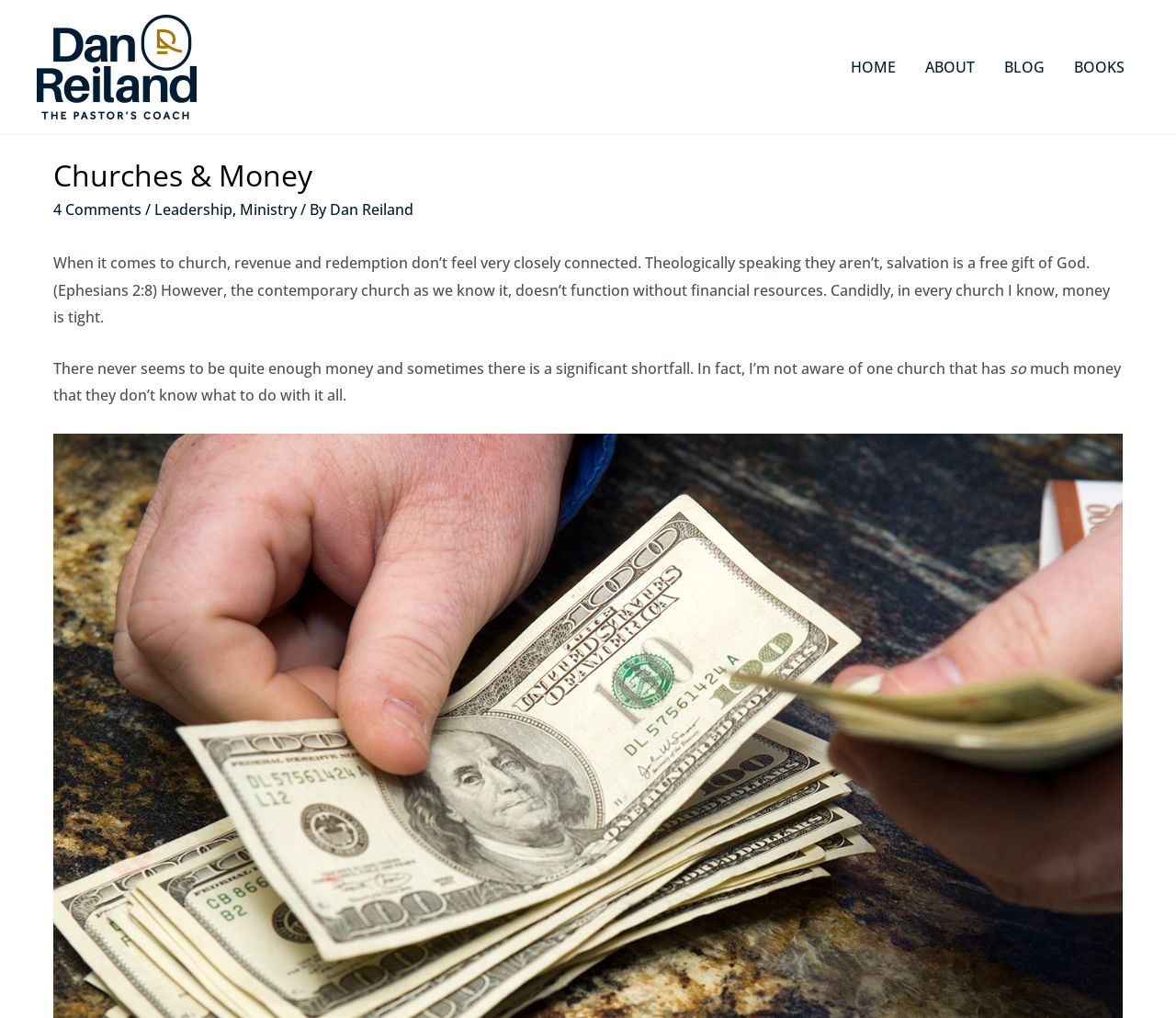Determine the bounding box coordinates of the region I should click to achieve the following instruction: "explore books". Ensure the bounding box coordinates are four float numbers between 0 and 1, i.e., [left, top, right, bottom].

[0.901, 0.034, 0.969, 0.097]